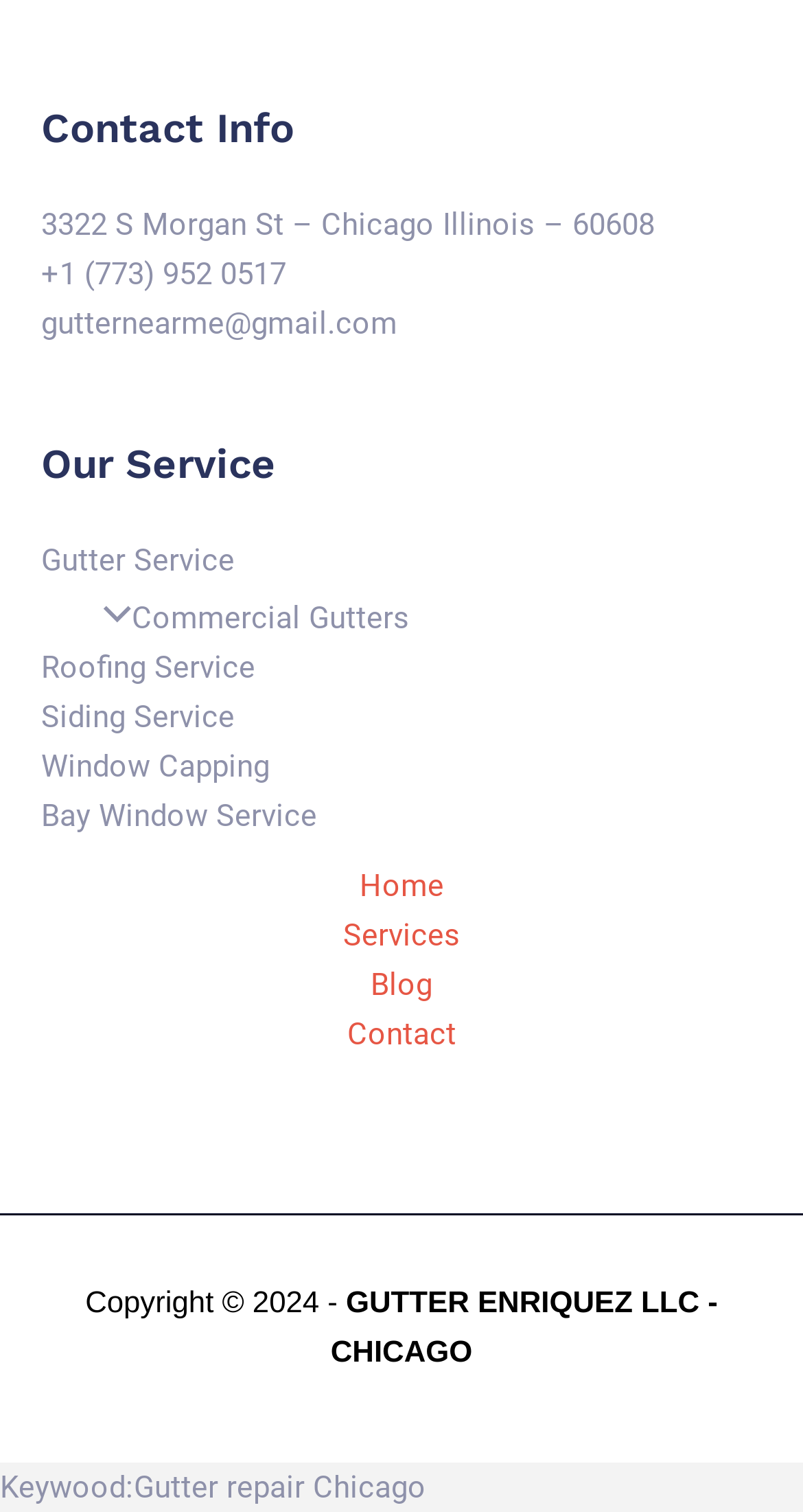Given the element description "Commercial Gutters", identify the bounding box of the corresponding UI element.

[0.103, 0.396, 0.51, 0.421]